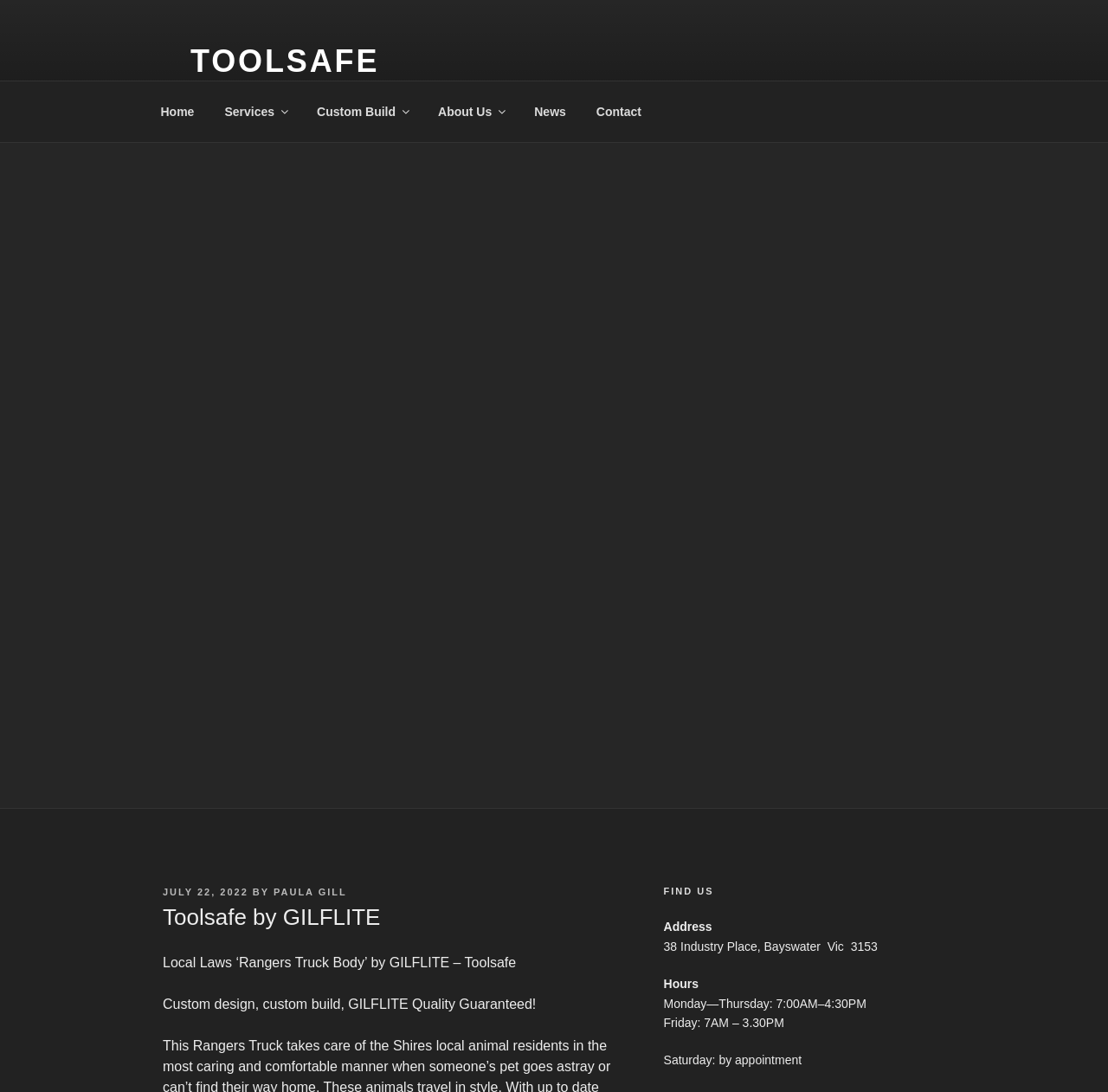What is the address of the company?
Look at the screenshot and provide an in-depth answer.

I found the address of the company by looking at the 'FIND US' section of the webpage, where the address is listed along with the hours of operation.